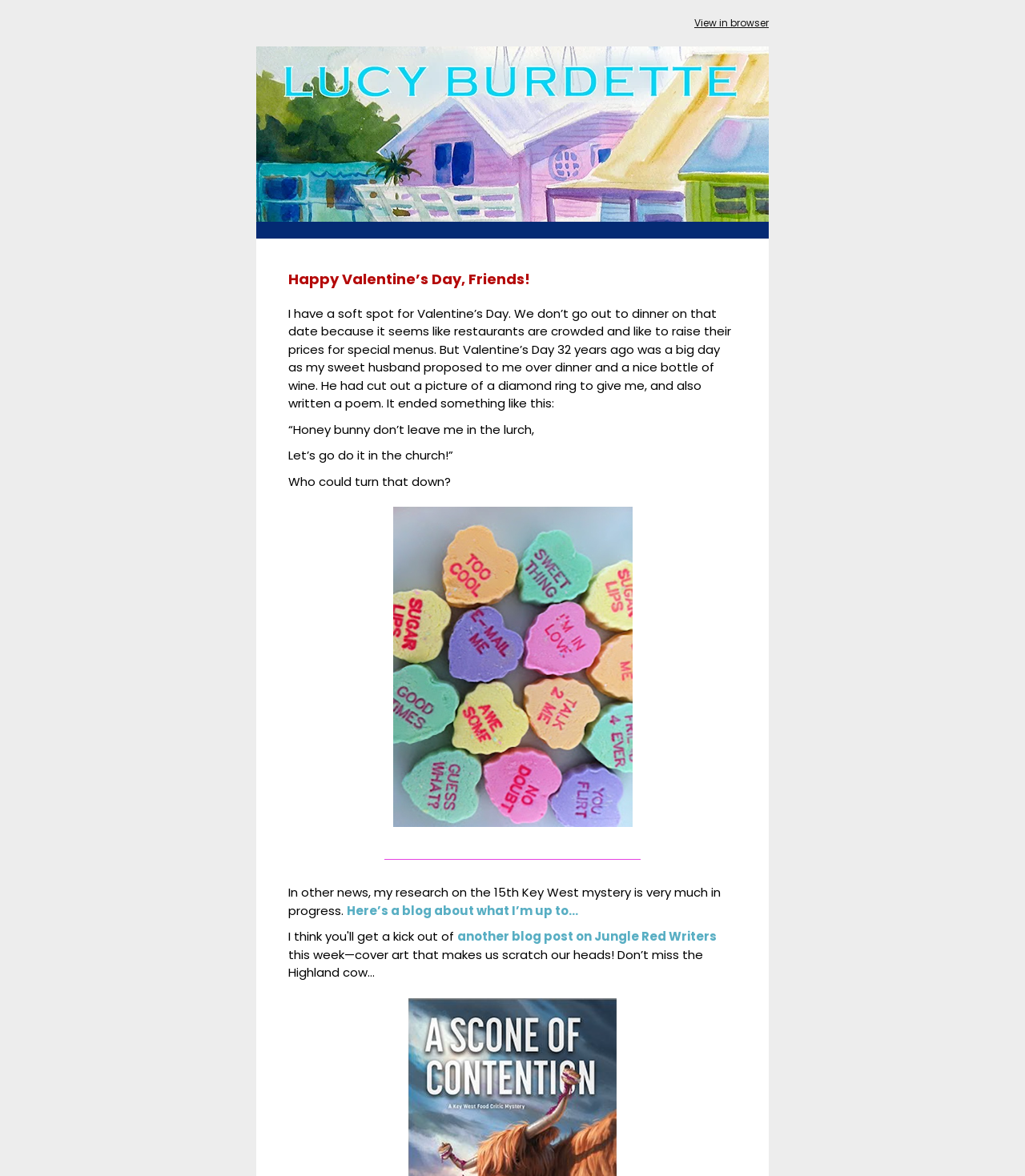What is the author's favorite holiday?
Could you give a comprehensive explanation in response to this question?

The author mentions 'I have a soft spot for Valentine’s Day' in the text, indicating that it is their favorite holiday.